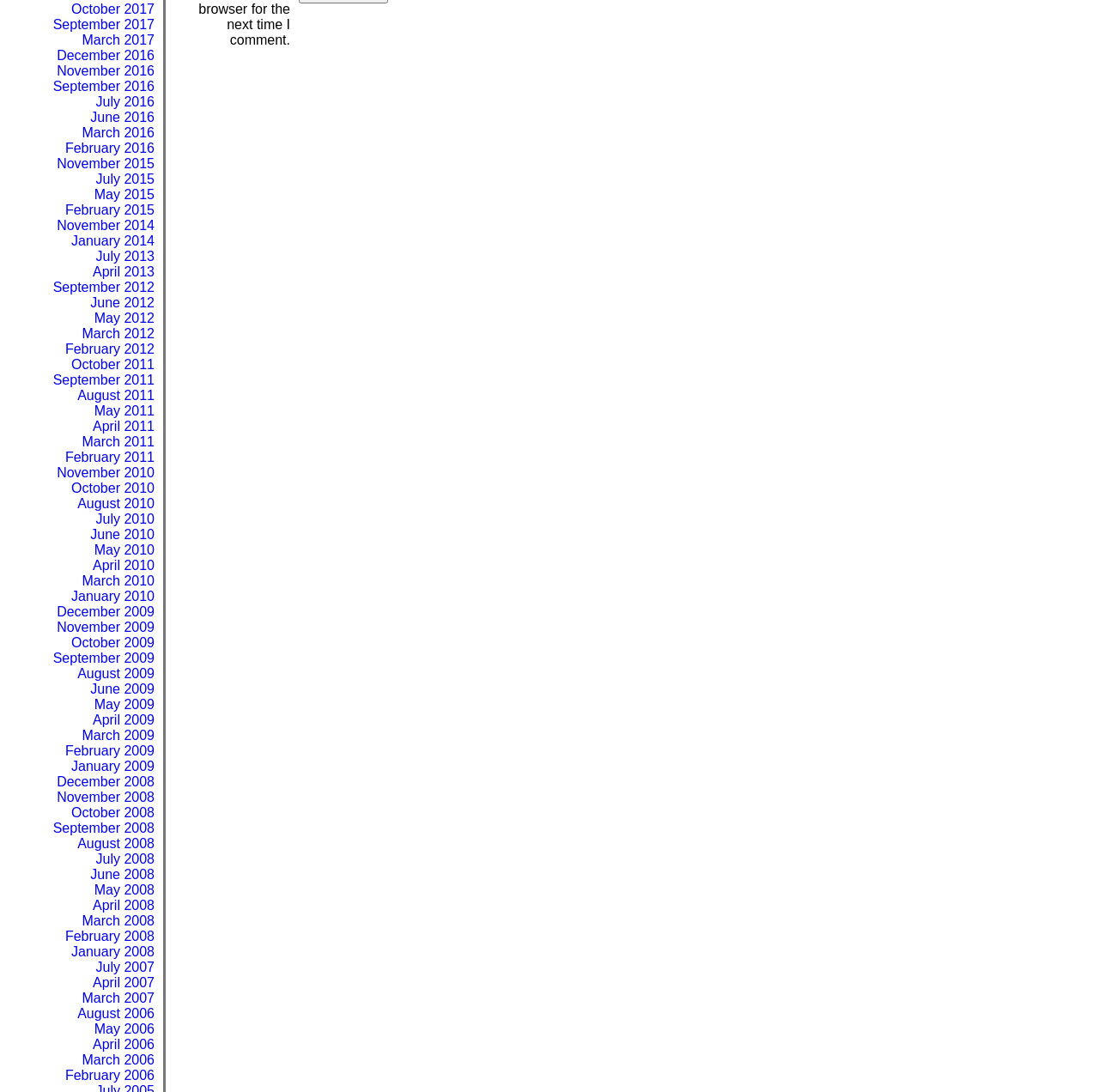What is the earliest month listed?
With the help of the image, please provide a detailed response to the question.

By examining the list of links, I found that the earliest month listed is July 2007, which is located at the bottom of the list.